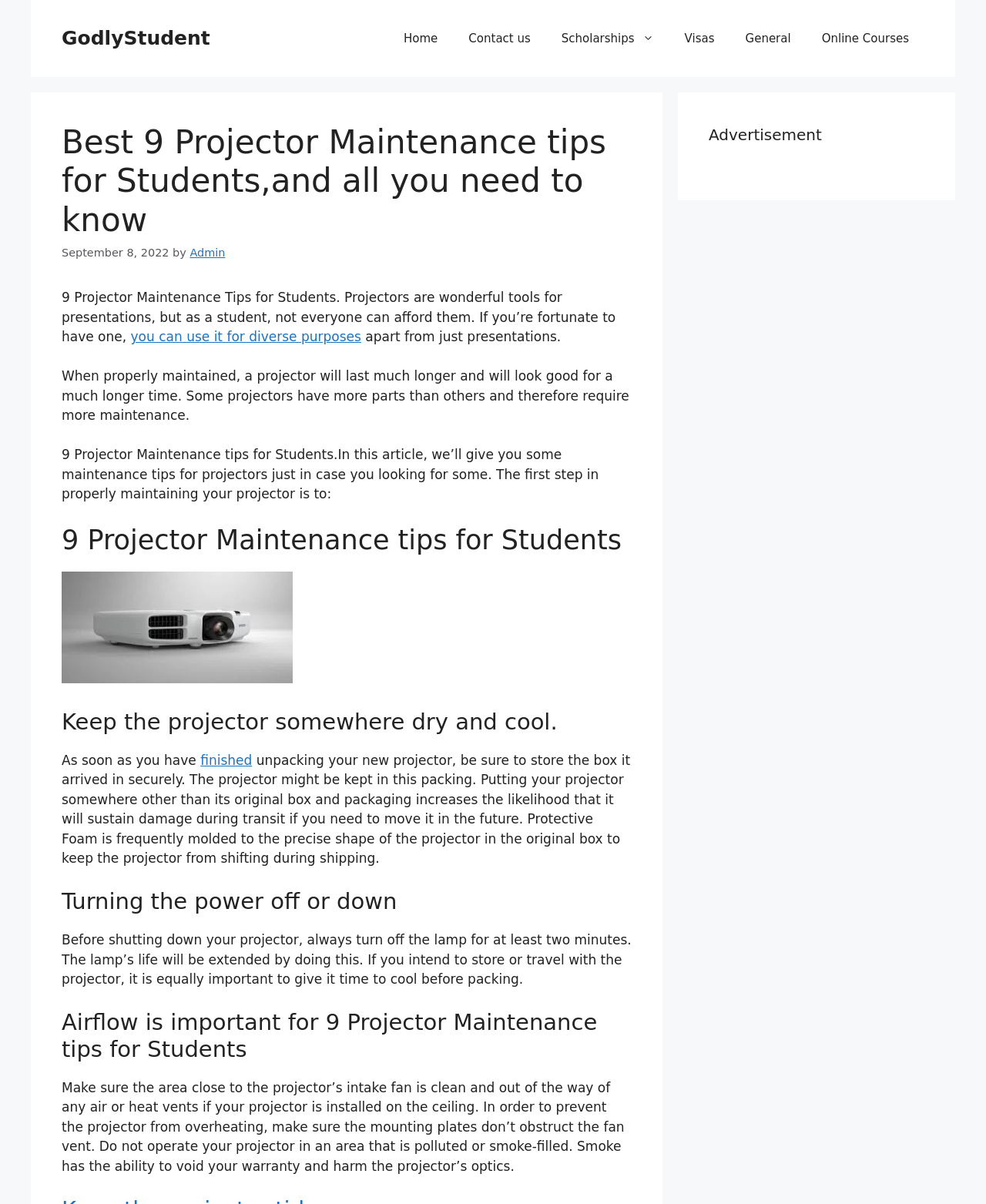What can void the projector's warranty?
Give a one-word or short phrase answer based on the image.

Smoke